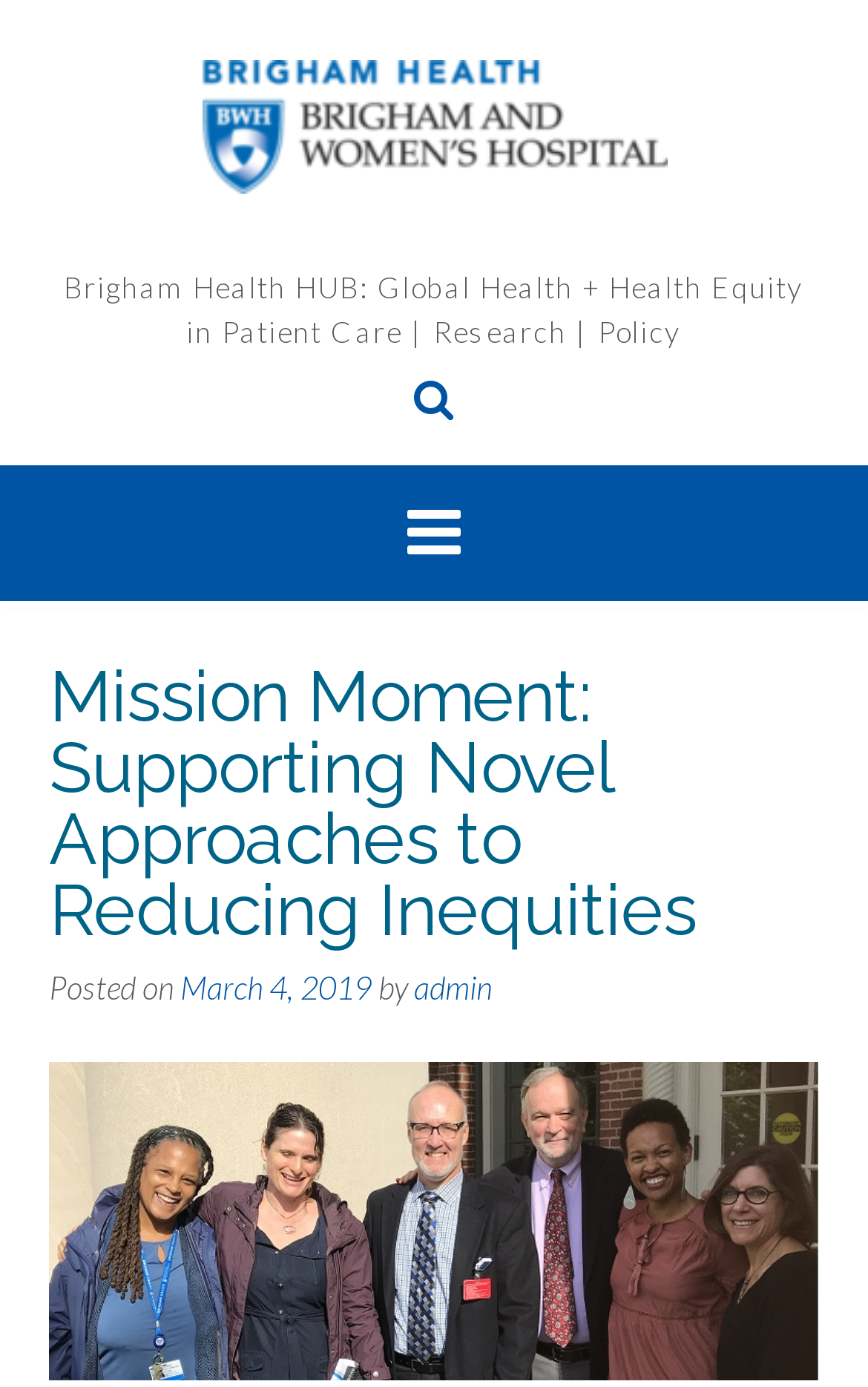Please identify the primary heading on the webpage and return its text.

Mission Moment: Supporting Novel Approaches to Reducing Inequities